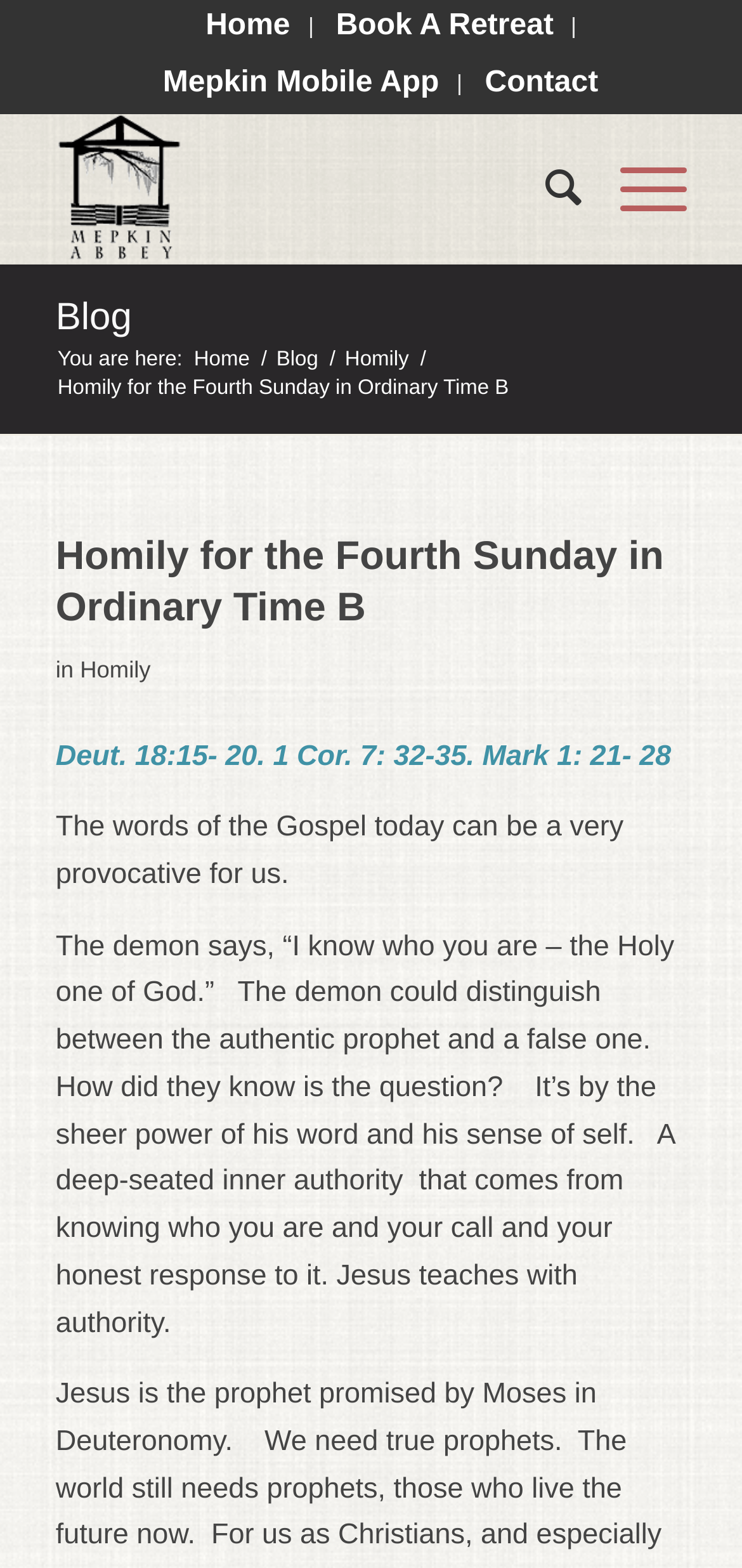Identify the title of the webpage and provide its text content.

Homily for the Fourth Sunday in Ordinary Time B